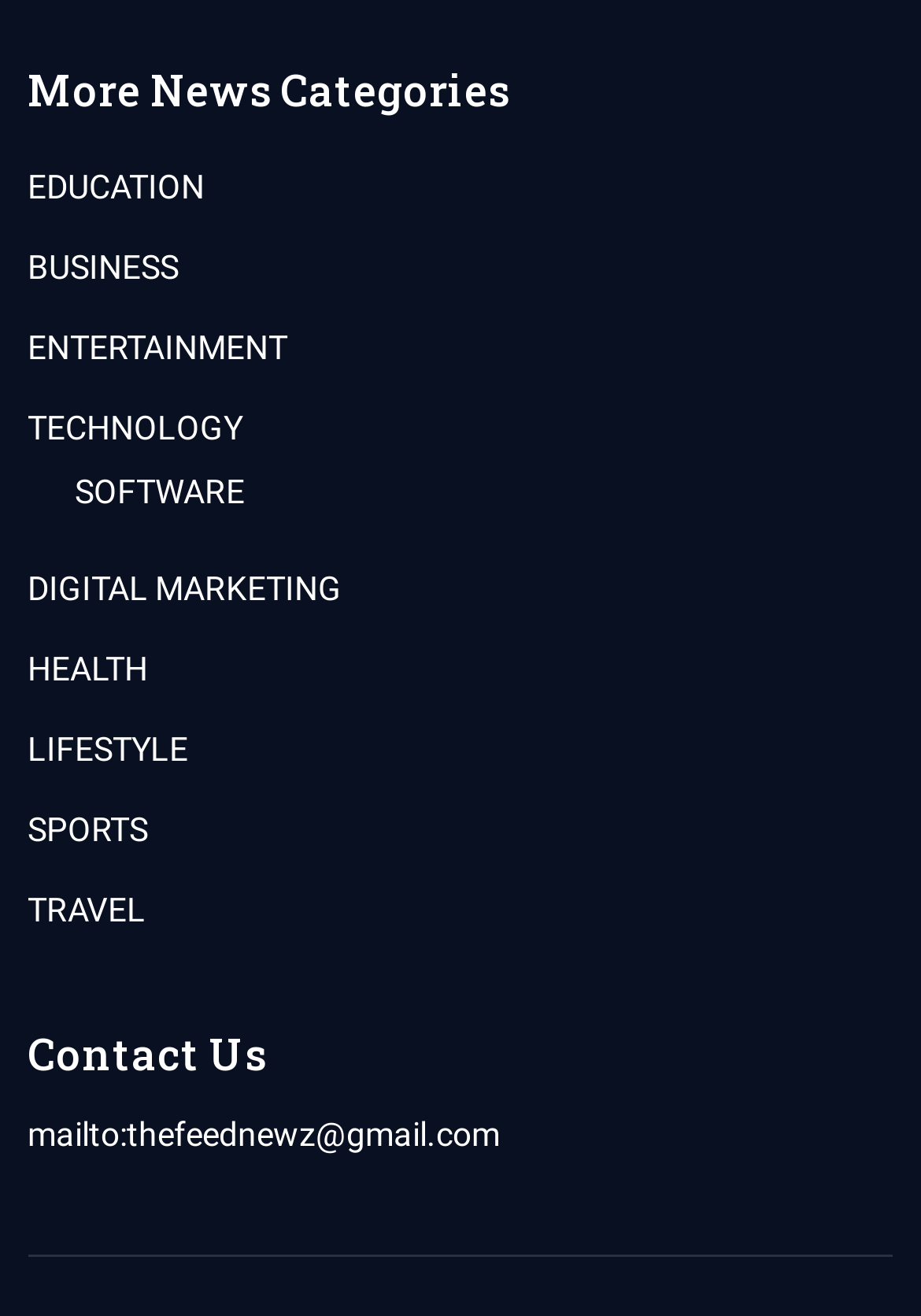Please identify the bounding box coordinates of the area I need to click to accomplish the following instruction: "Click on EDUCATION".

[0.03, 0.123, 0.97, 0.161]